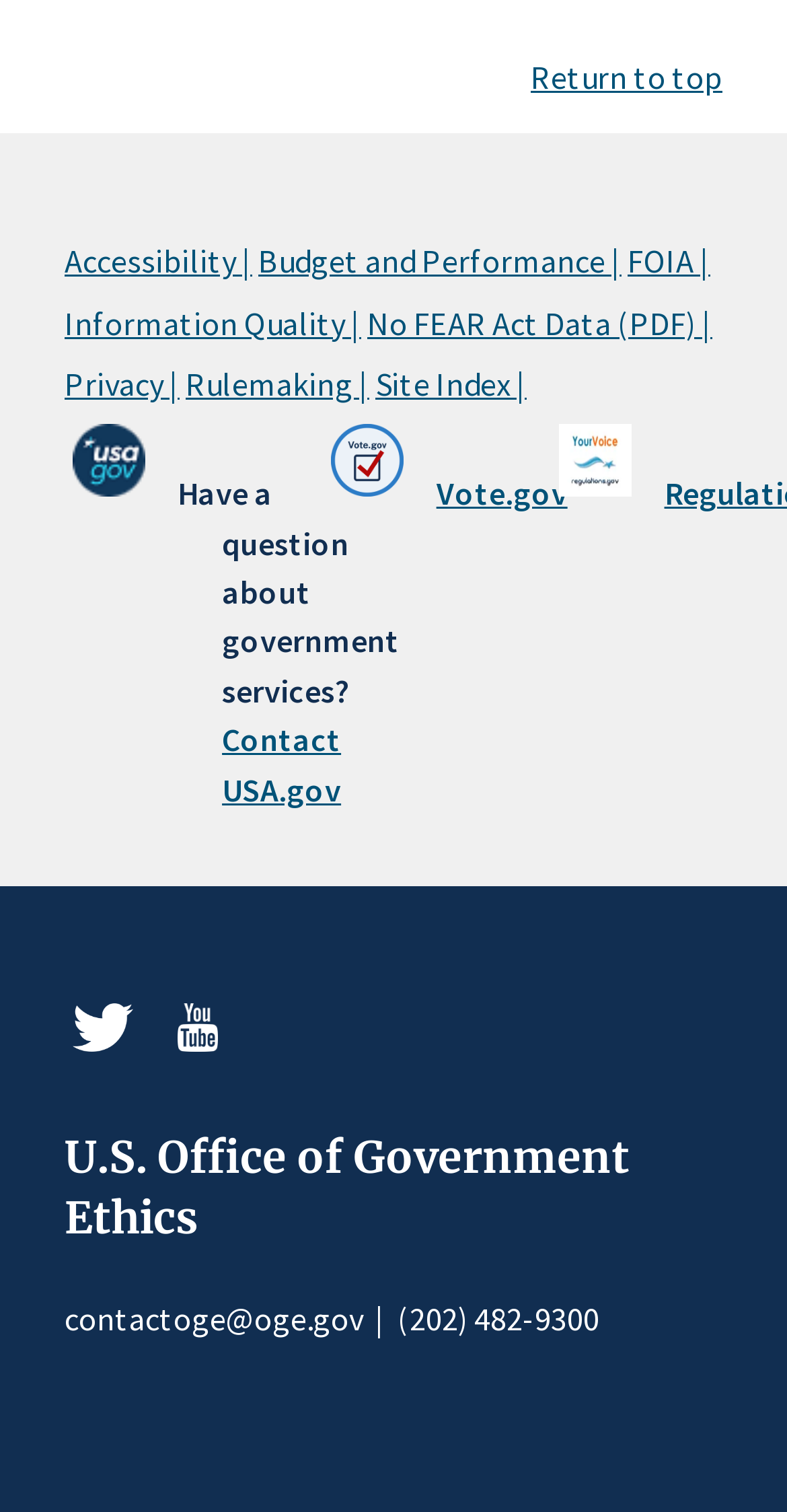Select the bounding box coordinates of the element I need to click to carry out the following instruction: "Follow Twitter".

[0.068, 0.499, 0.191, 0.564]